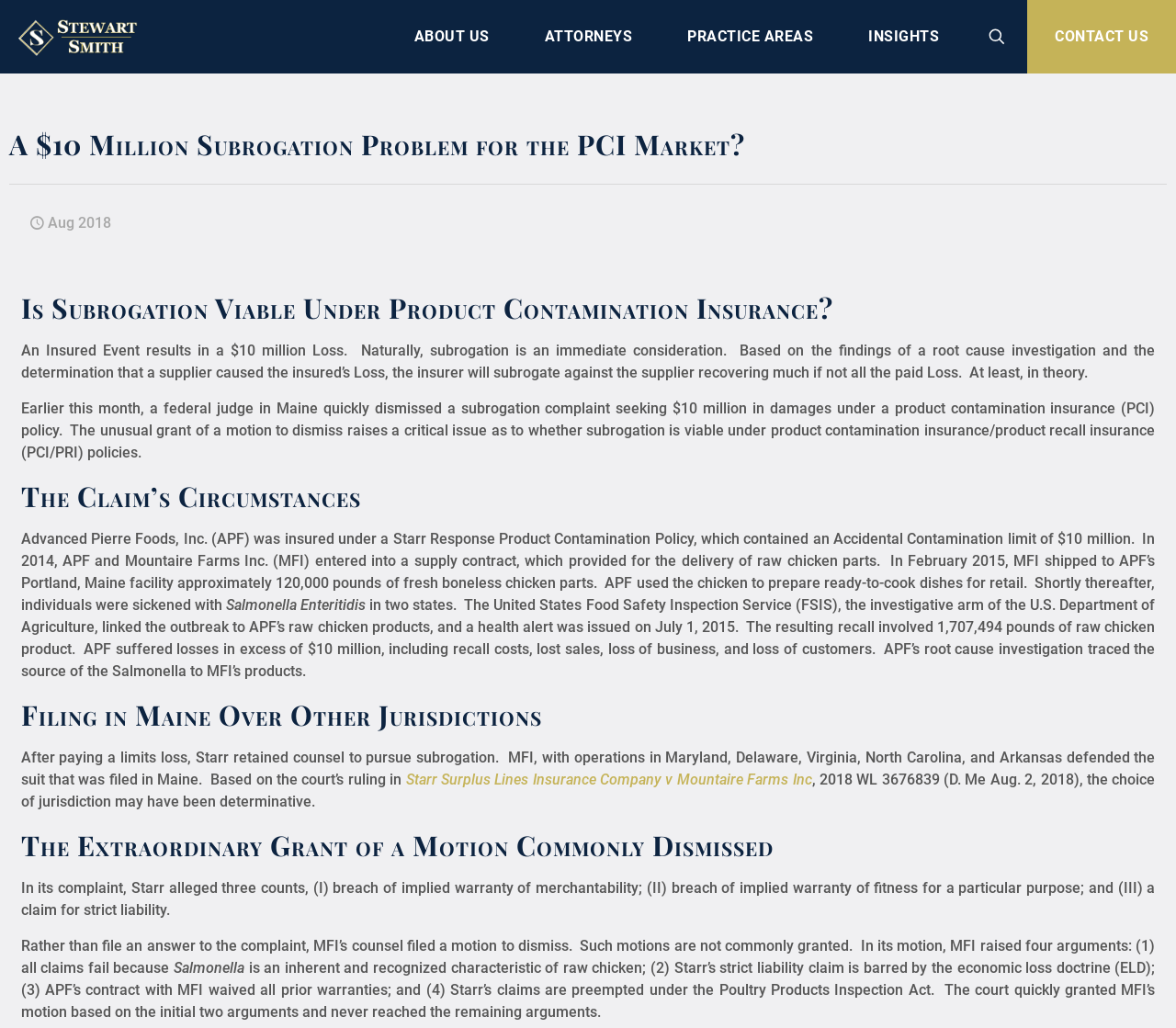What is the first menu item on the top navigation bar?
Based on the image content, provide your answer in one word or a short phrase.

ABOUT US